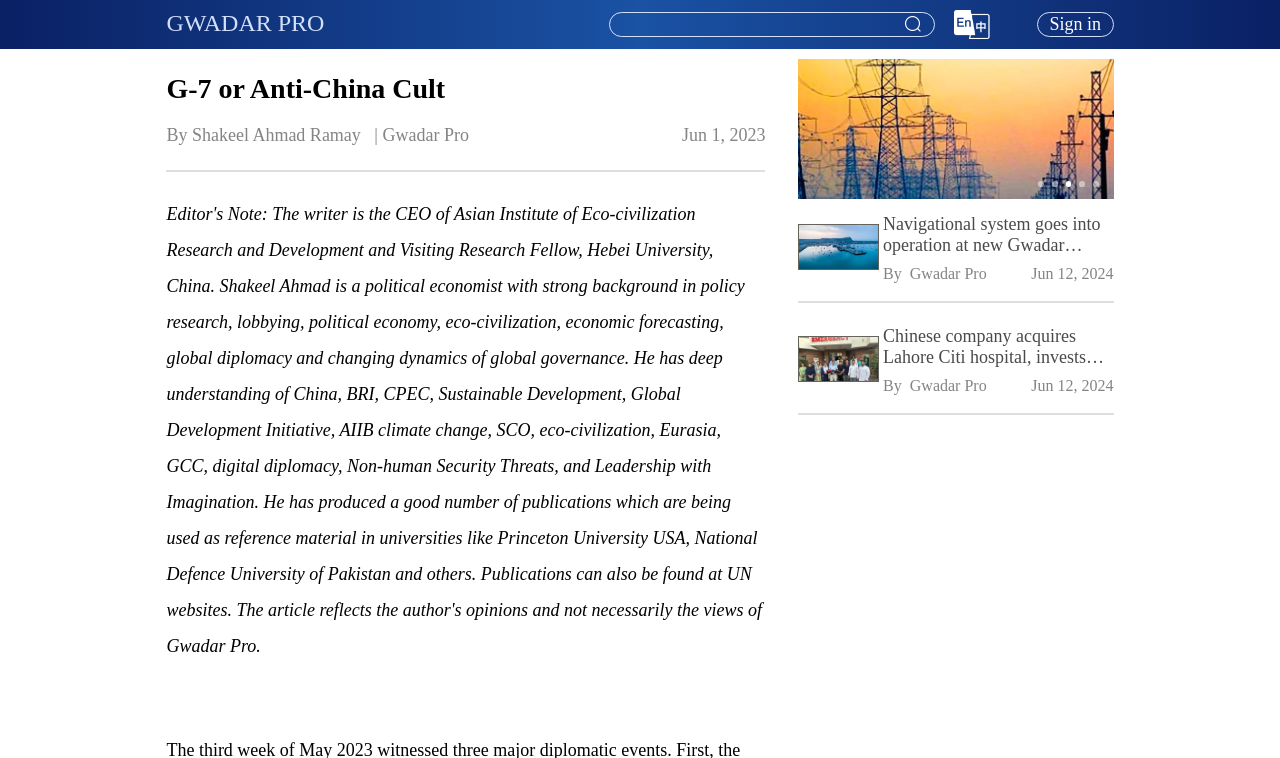Please find the bounding box for the UI component described as follows: "GWADAR PRO".

[0.13, 0.013, 0.253, 0.047]